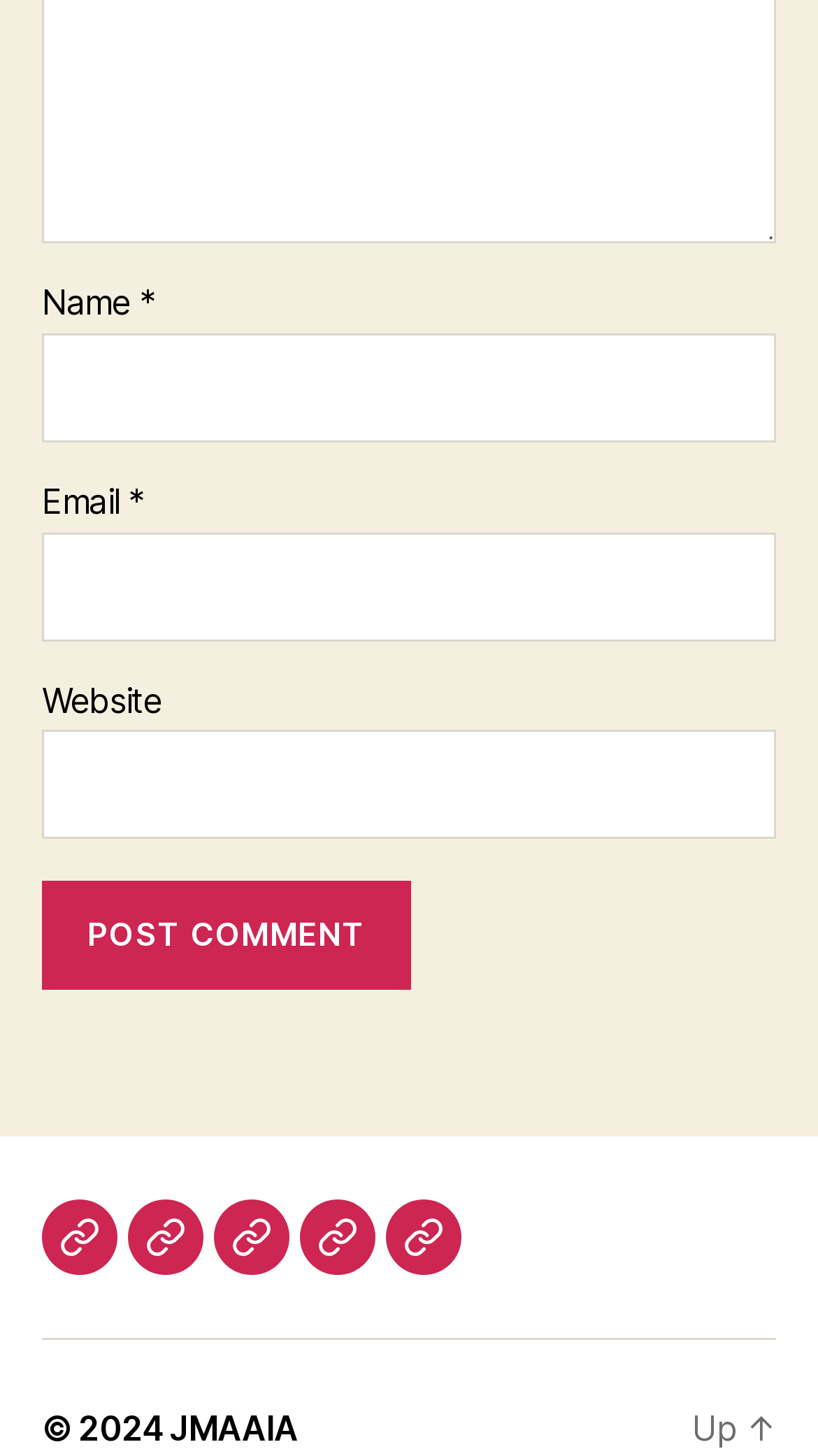Respond to the question below with a concise word or phrase:
Is the 'Website' field required?

No